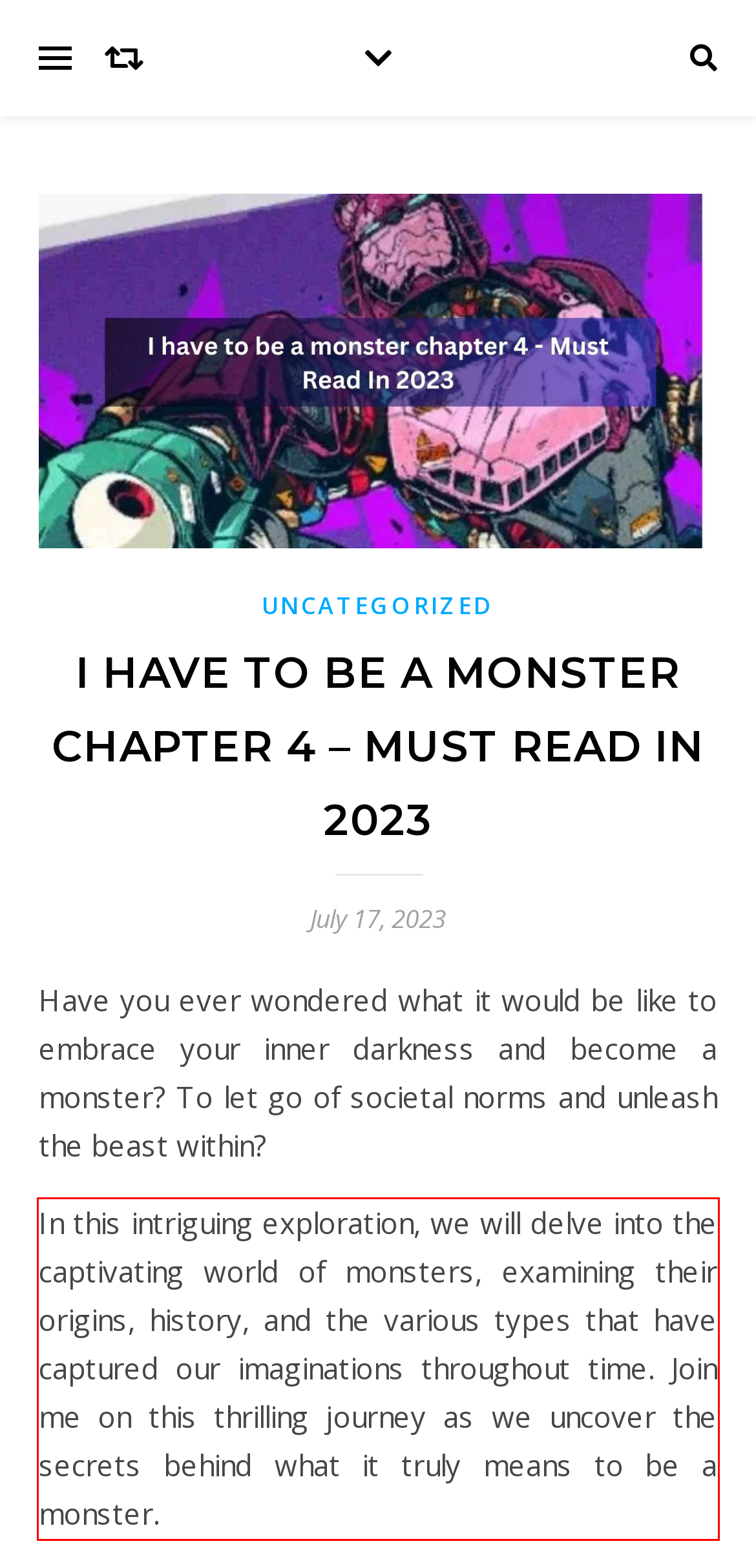Analyze the webpage screenshot and use OCR to recognize the text content in the red bounding box.

In this intriguing exploration, we will delve into the captivating world of monsters, examining their origins, history, and the various types that have captured our imaginations throughout time. Join me on this thrilling journey as we uncover the secrets behind what it truly means to be a monster.